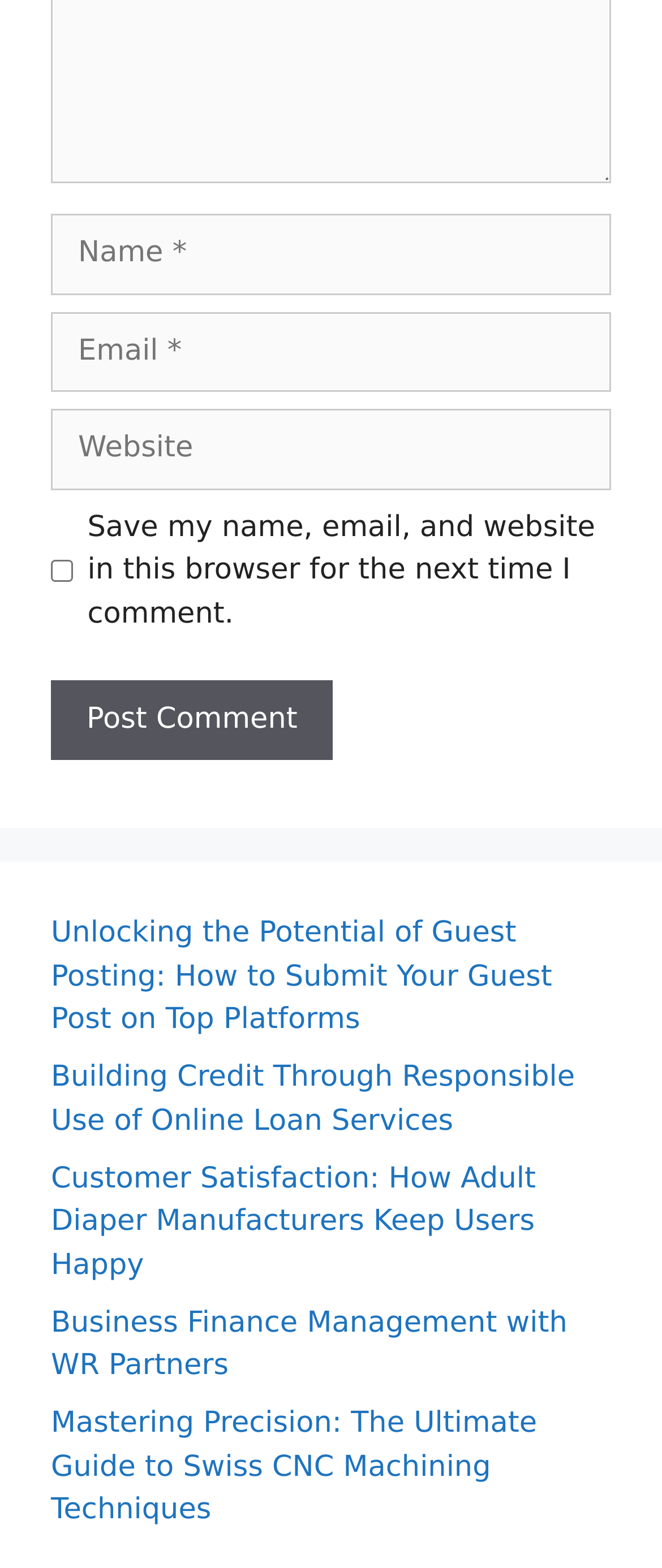How many links are on the webpage?
Use the image to answer the question with a single word or phrase.

5